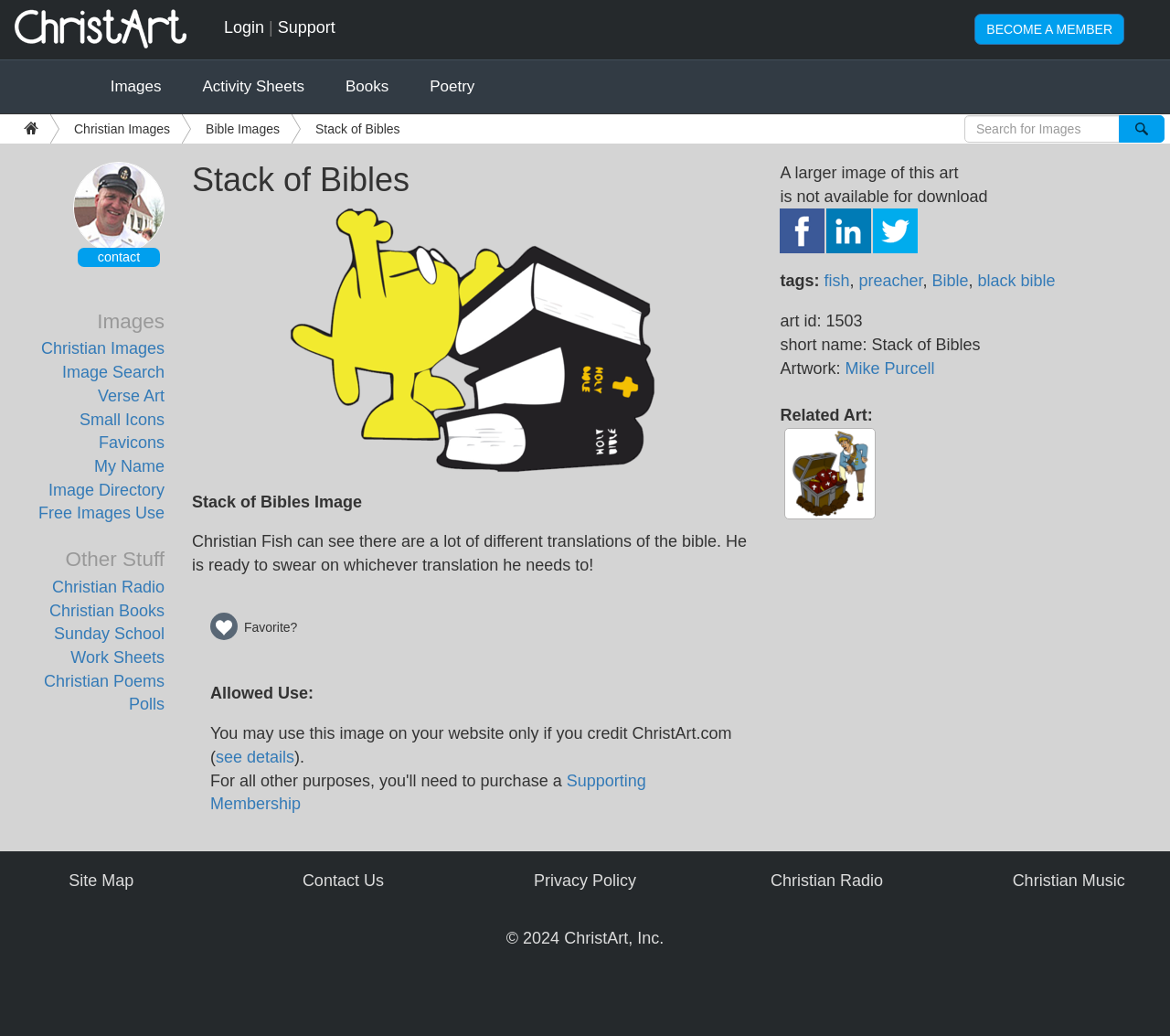Please find the bounding box coordinates for the clickable element needed to perform this instruction: "Call the office".

None